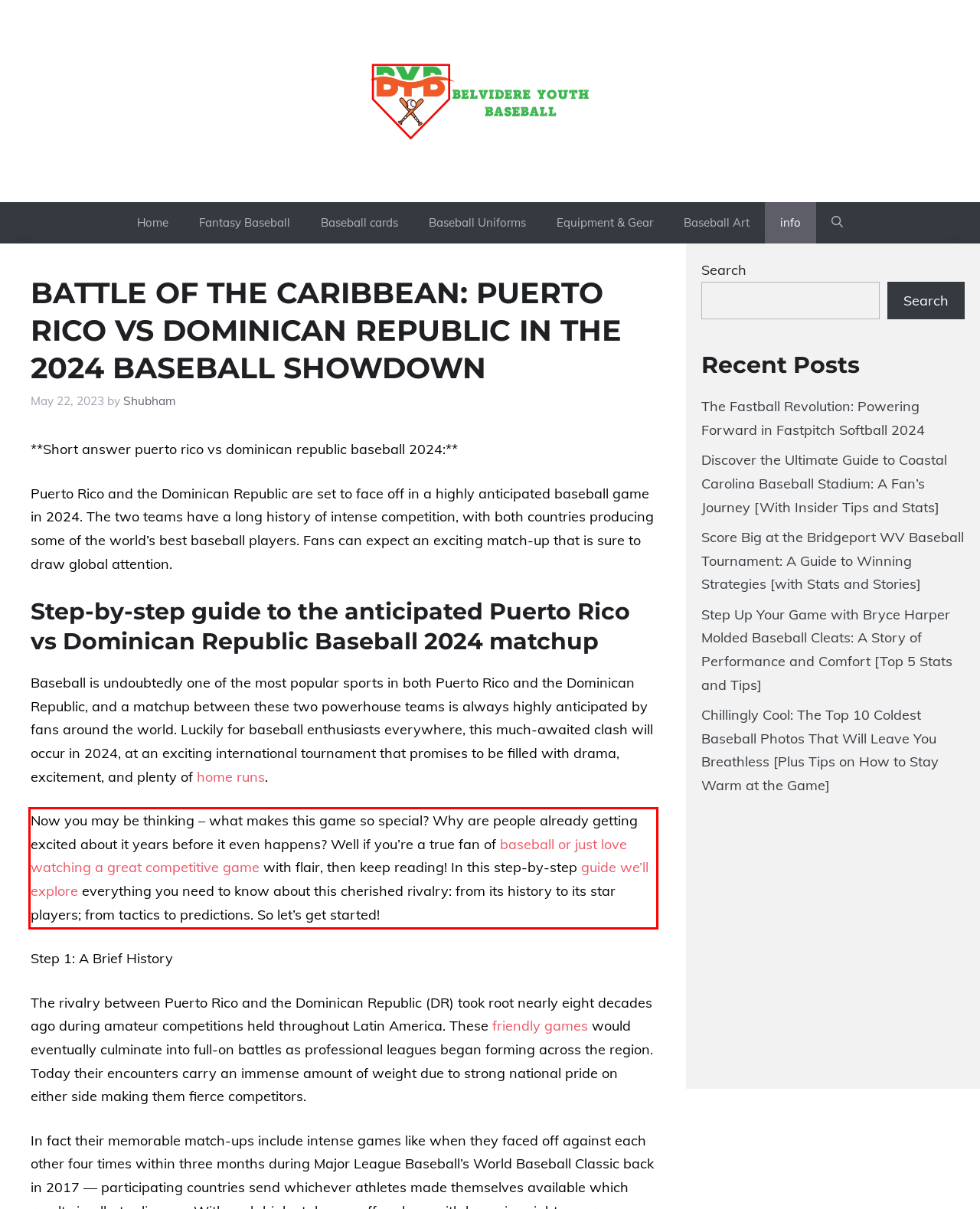Please extract the text content within the red bounding box on the webpage screenshot using OCR.

Now you may be thinking – what makes this game so special? Why are people already getting excited about it years before it even happens? Well if you’re a true fan of baseball or just love watching a great competitive game with flair, then keep reading! In this step-by-step guide we’ll explore everything you need to know about this cherished rivalry: from its history to its star players; from tactics to predictions. So let’s get started!